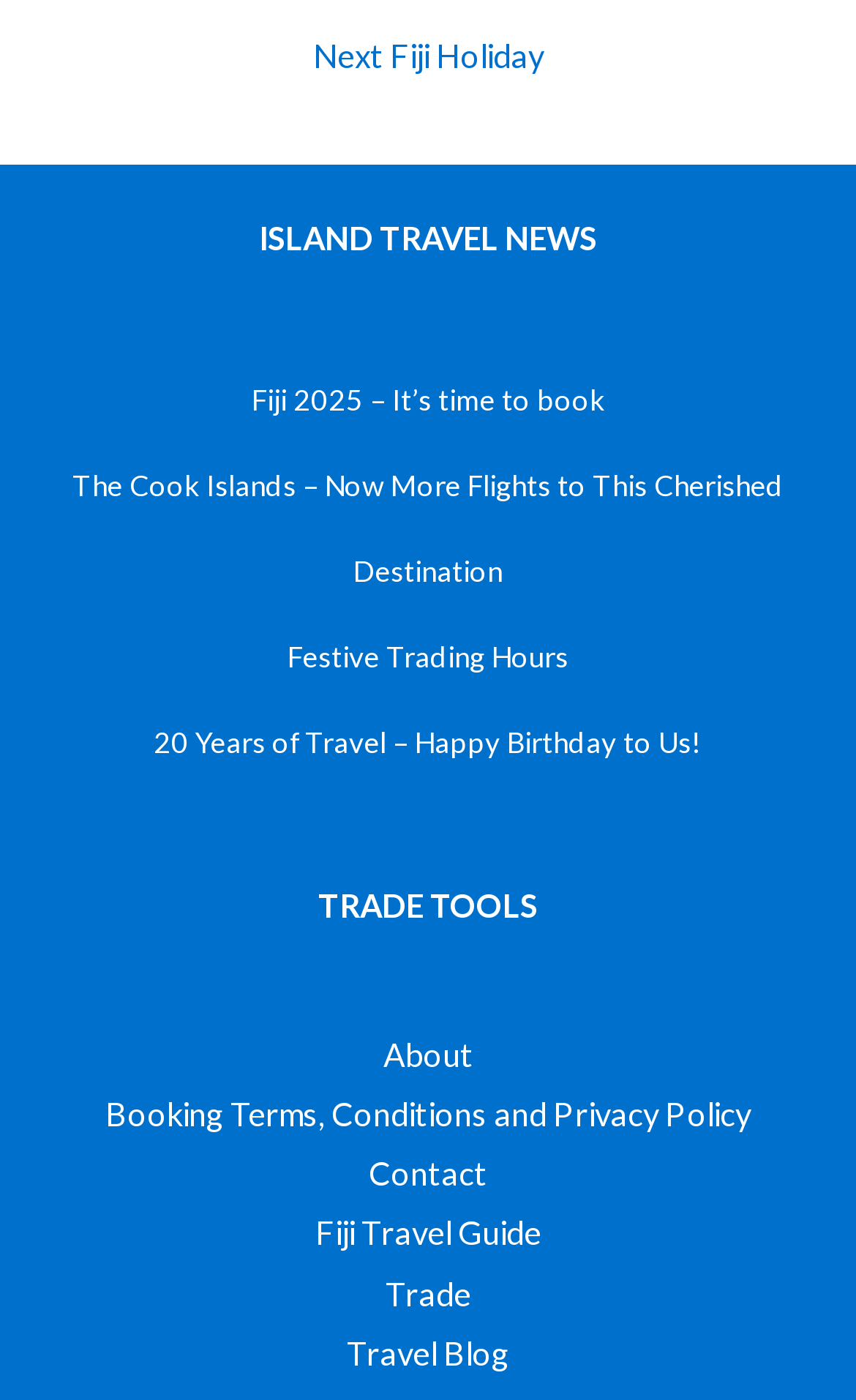Locate the bounding box coordinates of the element that needs to be clicked to carry out the instruction: "Click on 'Next Fiji Holiday'". The coordinates should be given as four float numbers ranging from 0 to 1, i.e., [left, top, right, bottom].

[0.025, 0.016, 0.975, 0.069]